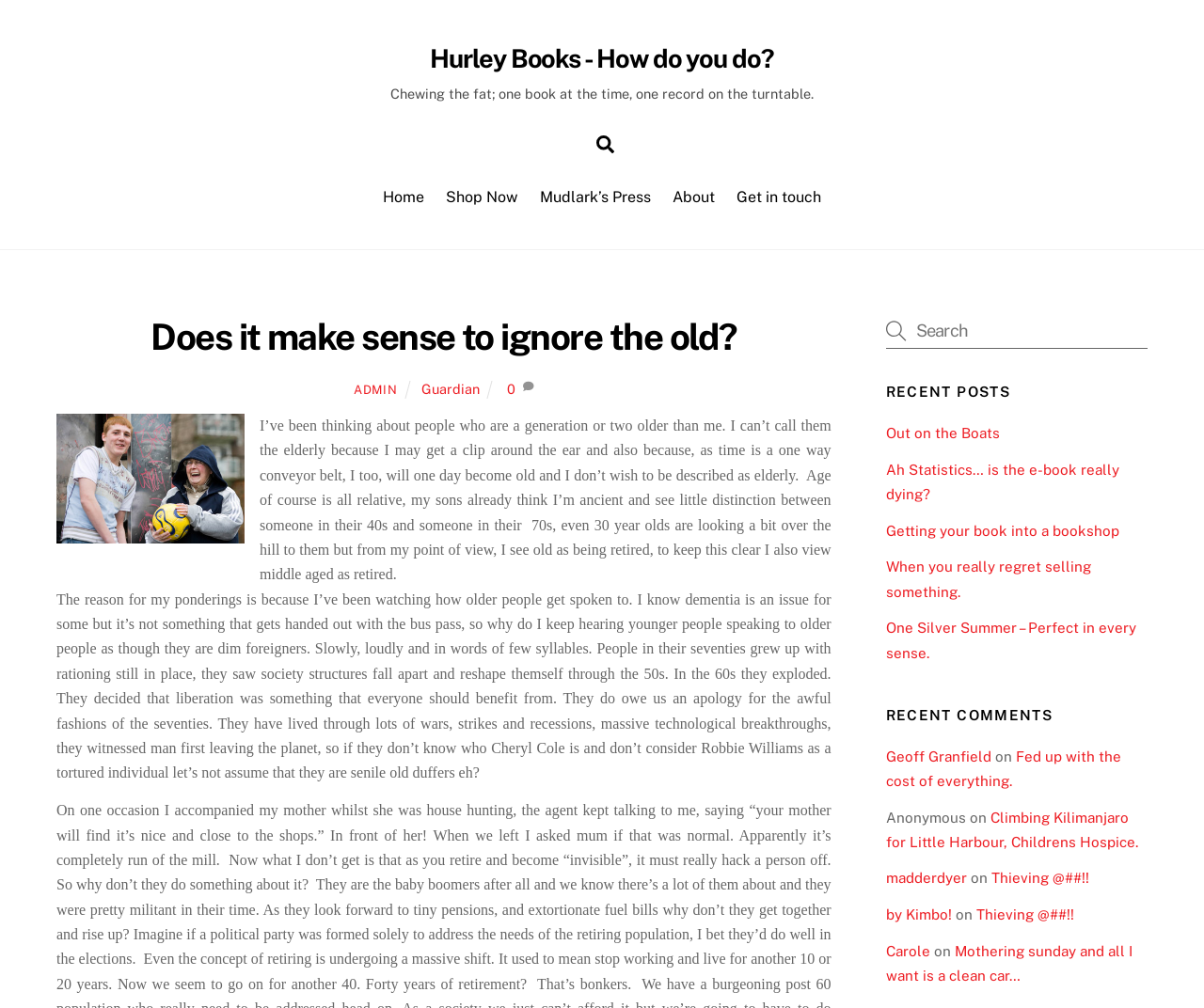Provide the bounding box coordinates of the HTML element this sentence describes: "name="s" placeholder="Search" title="Search"".

[0.736, 0.31, 0.953, 0.345]